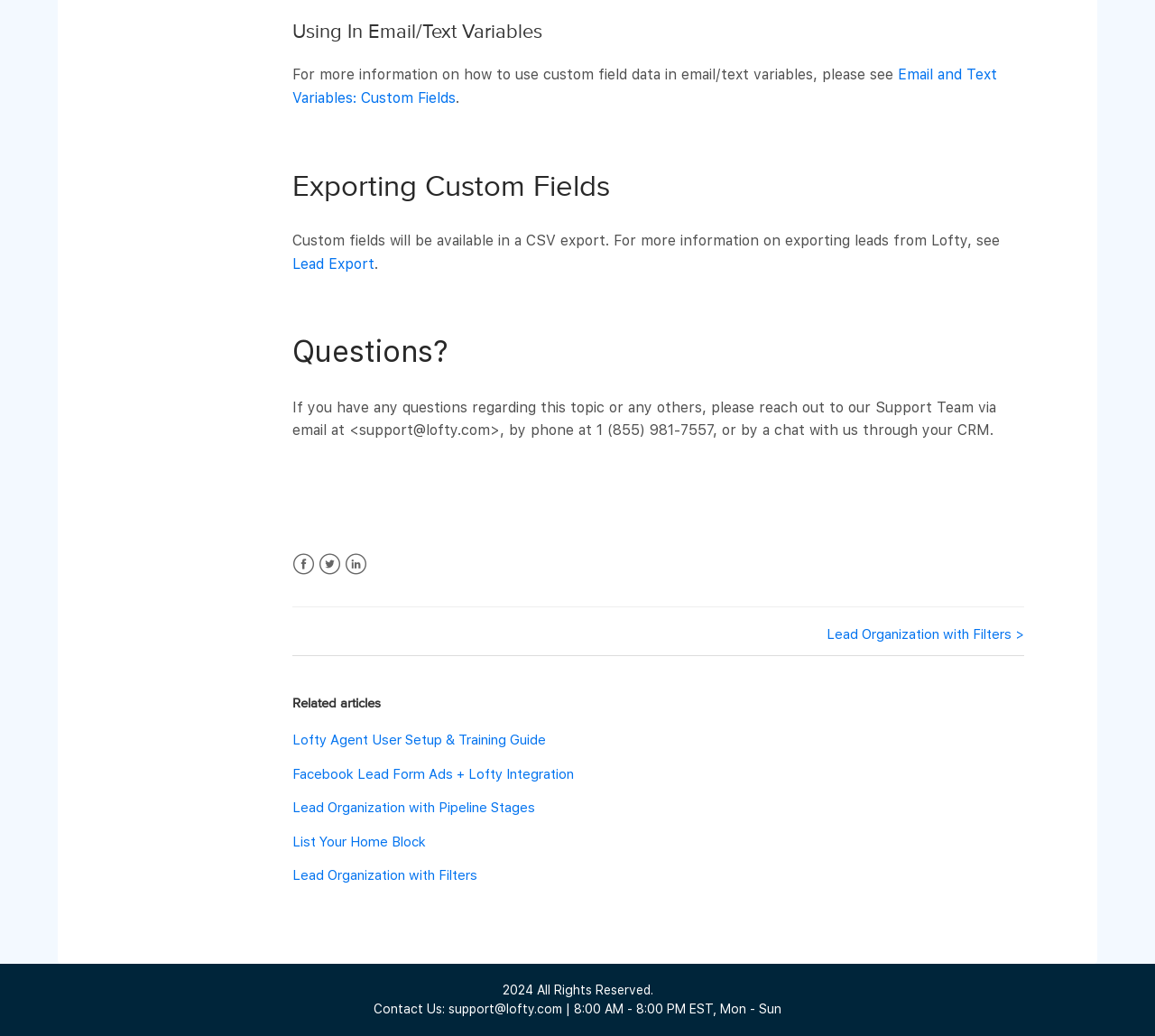Use a single word or phrase to answer this question: 
What is the related article about Facebook?

Facebook Lead Form Ads + Lofty Integration